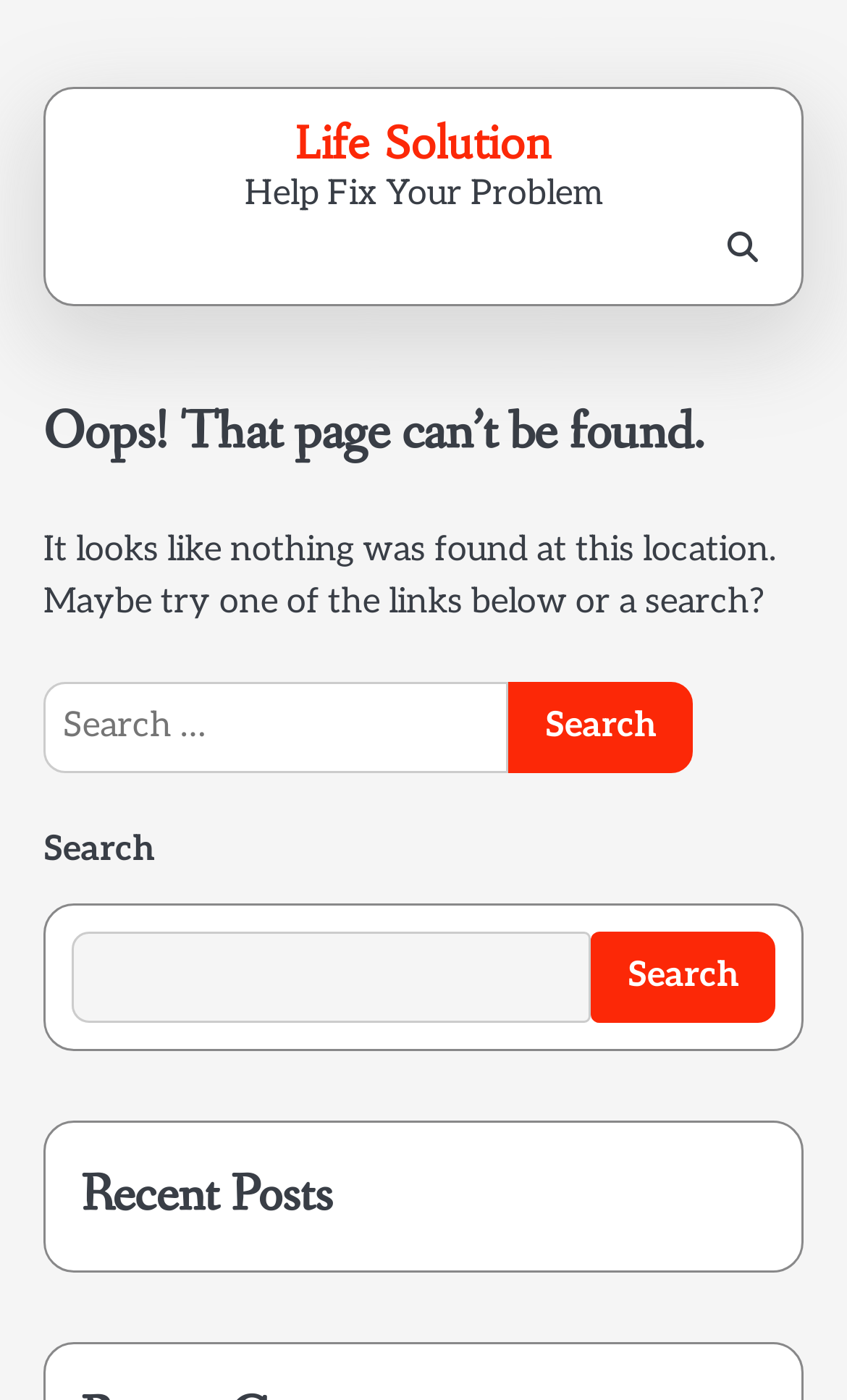Extract the bounding box coordinates of the UI element described by: "parent_node: Search name="s"". The coordinates should include four float numbers ranging from 0 to 1, e.g., [left, top, right, bottom].

[0.085, 0.666, 0.697, 0.731]